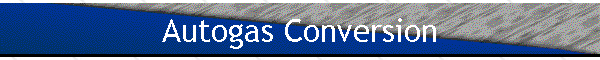Give a thorough explanation of the image.

The image titled "Autogas Conversion" features a textured background with a mix of blue and gray tones. The prominent text "Autogas Conversion" is displayed in a large, bold, white font, emphasizing this process of converting vehicles to run on autogas, a cleaner and more economical fuel alternative. The color contrast between the text and background makes the information stand out, attracting attention to the benefits of utilizing autogas, such as reducing fuel costs and emissions. This visual is likely part of a promotional material aimed at informing potential customers about the conversion services offered by Anderson Motors, highlighting the advantages of using liquefied petroleum gas (LPG) for vehicles.